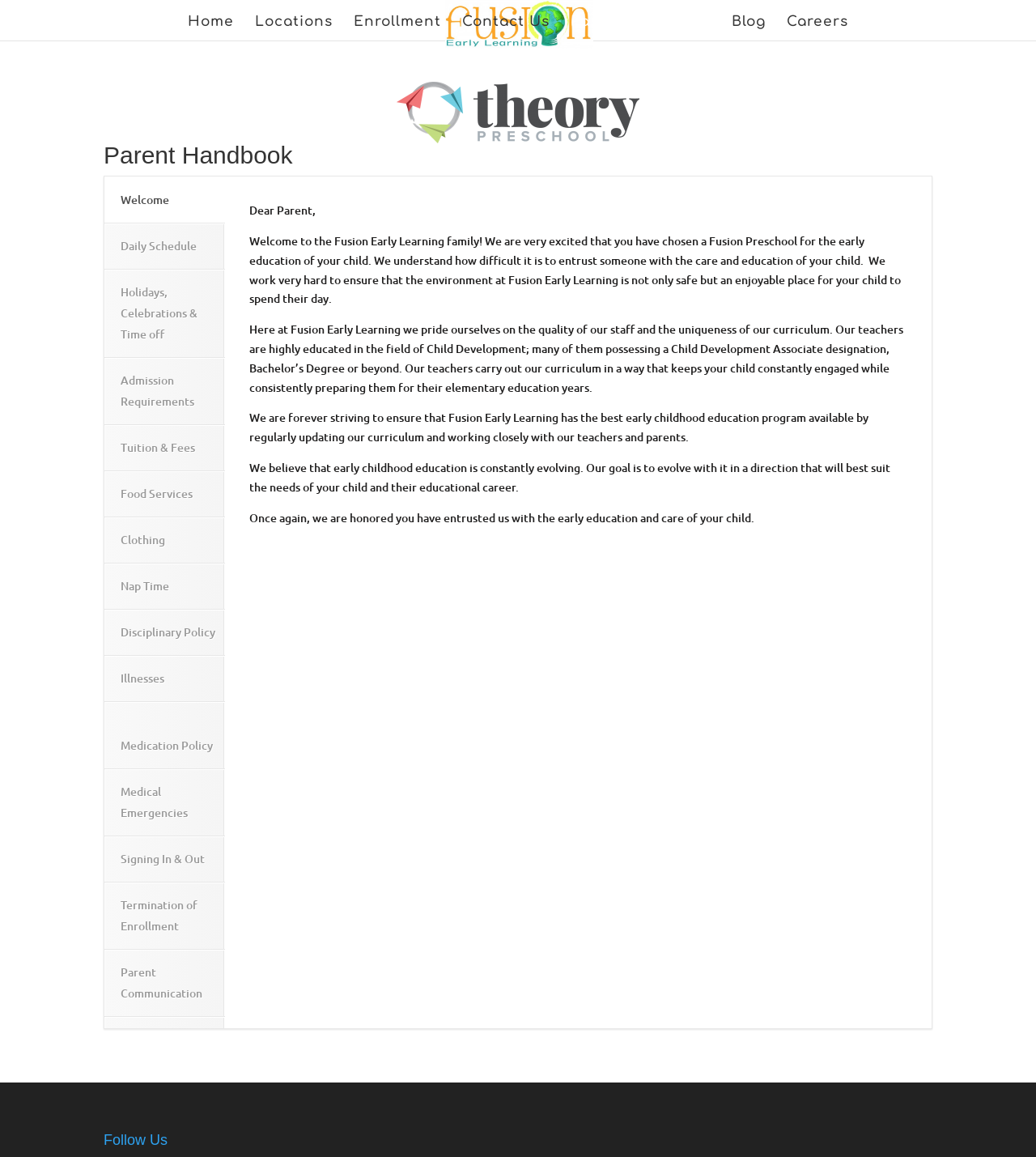Identify the bounding box coordinates for the element you need to click to achieve the following task: "Click on the 'Follow Us' heading". Provide the bounding box coordinates as four float numbers between 0 and 1, in the form [left, top, right, bottom].

[0.1, 0.979, 0.194, 0.998]